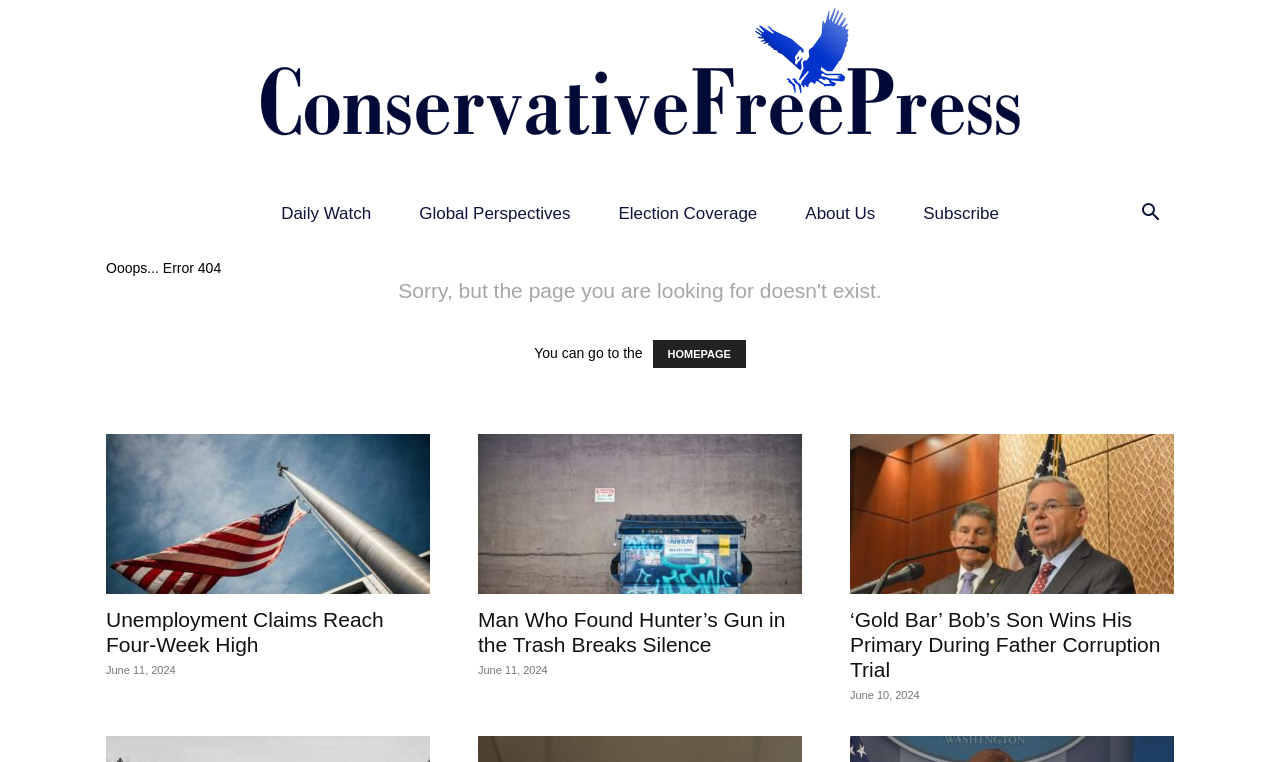What is the title of the first news article?
Based on the visual details in the image, please answer the question thoroughly.

The first news article is located in the middle of the page, inside a heading element with bounding box coordinates [0.083, 0.797, 0.336, 0.862]. The text content of this element is 'Unemployment Claims Reach Four-Week High', which is the title of the news article.